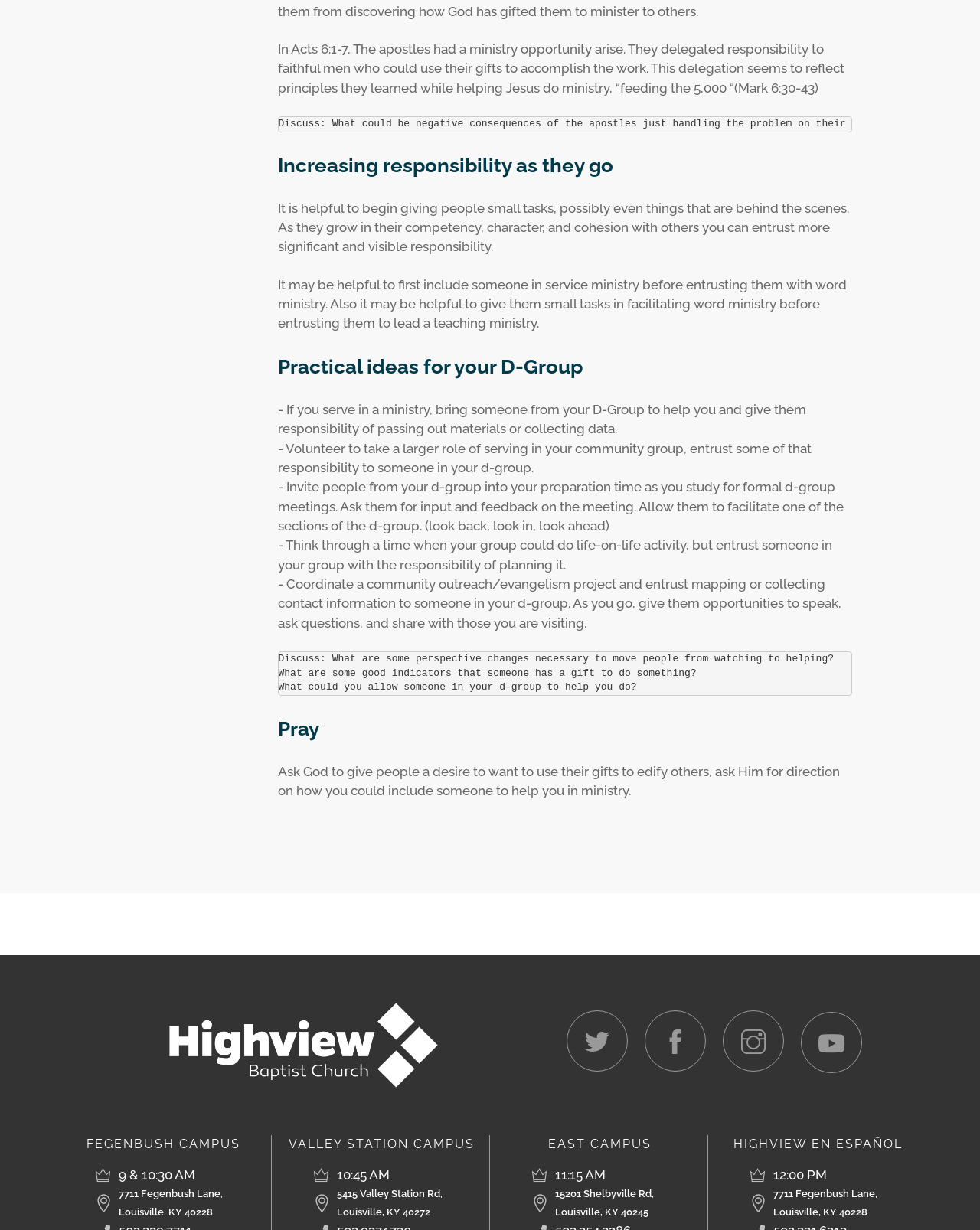Using the element description: "7711 Fegenbush Lane,Louisville, KY 40228", determine the bounding box coordinates. The coordinates should be in the format [left, top, right, bottom], with values between 0 and 1.

[0.109, 0.964, 0.257, 0.993]